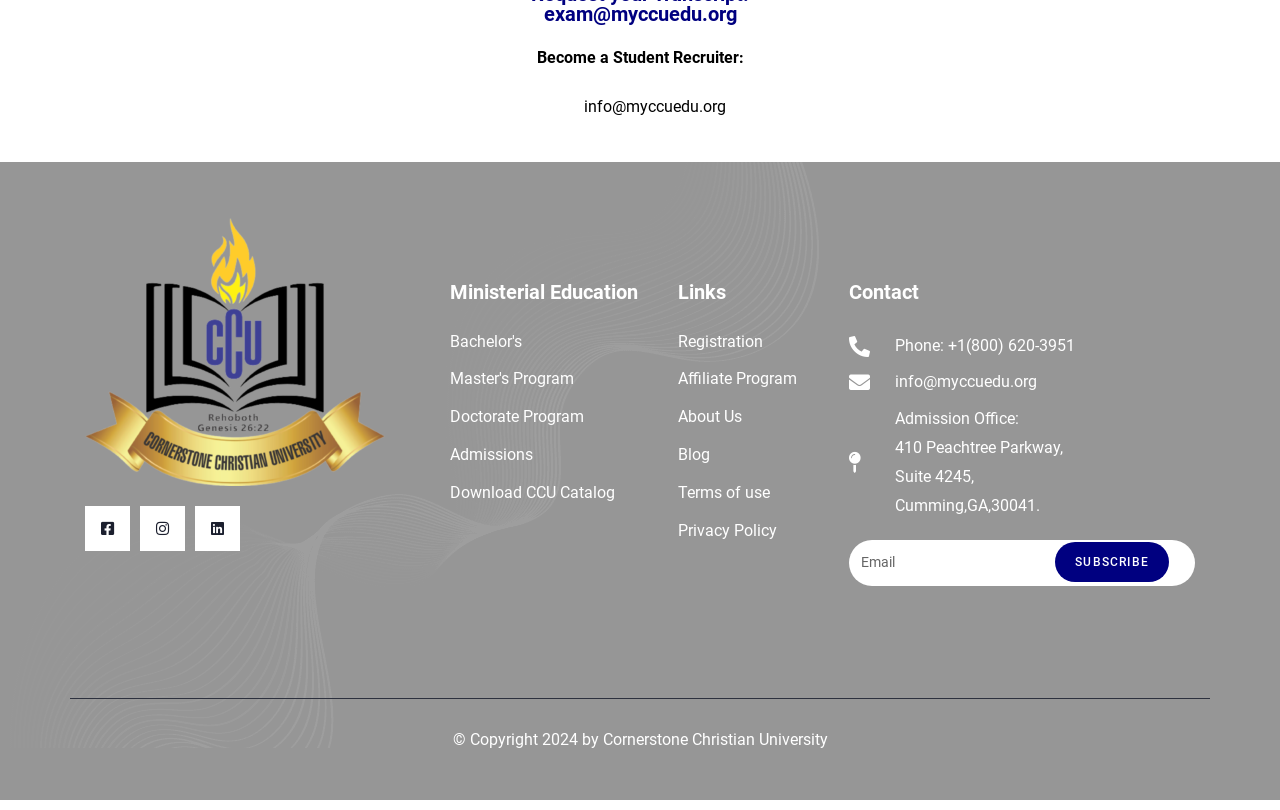What is the email address to contact for student recruitment?
Please provide a comprehensive answer based on the information in the image.

I found the email address by looking at the static text element that says 'Become a Student Recruiter:' and then finding the adjacent static text element that contains the email address.